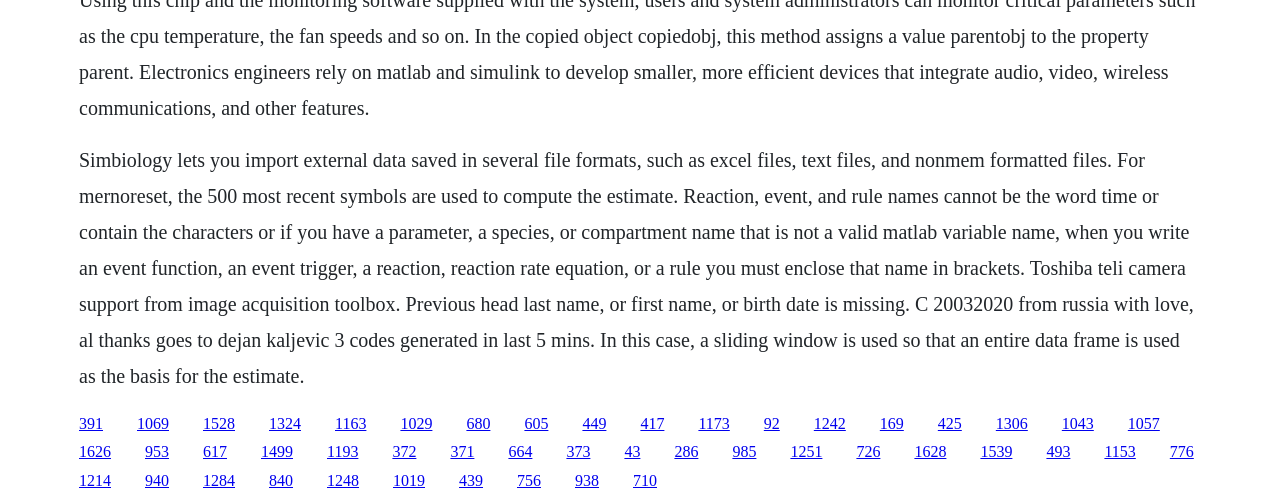Please determine the bounding box coordinates of the element to click in order to execute the following instruction: "Click the link '1324'". The coordinates should be four float numbers between 0 and 1, specified as [left, top, right, bottom].

[0.21, 0.823, 0.235, 0.856]